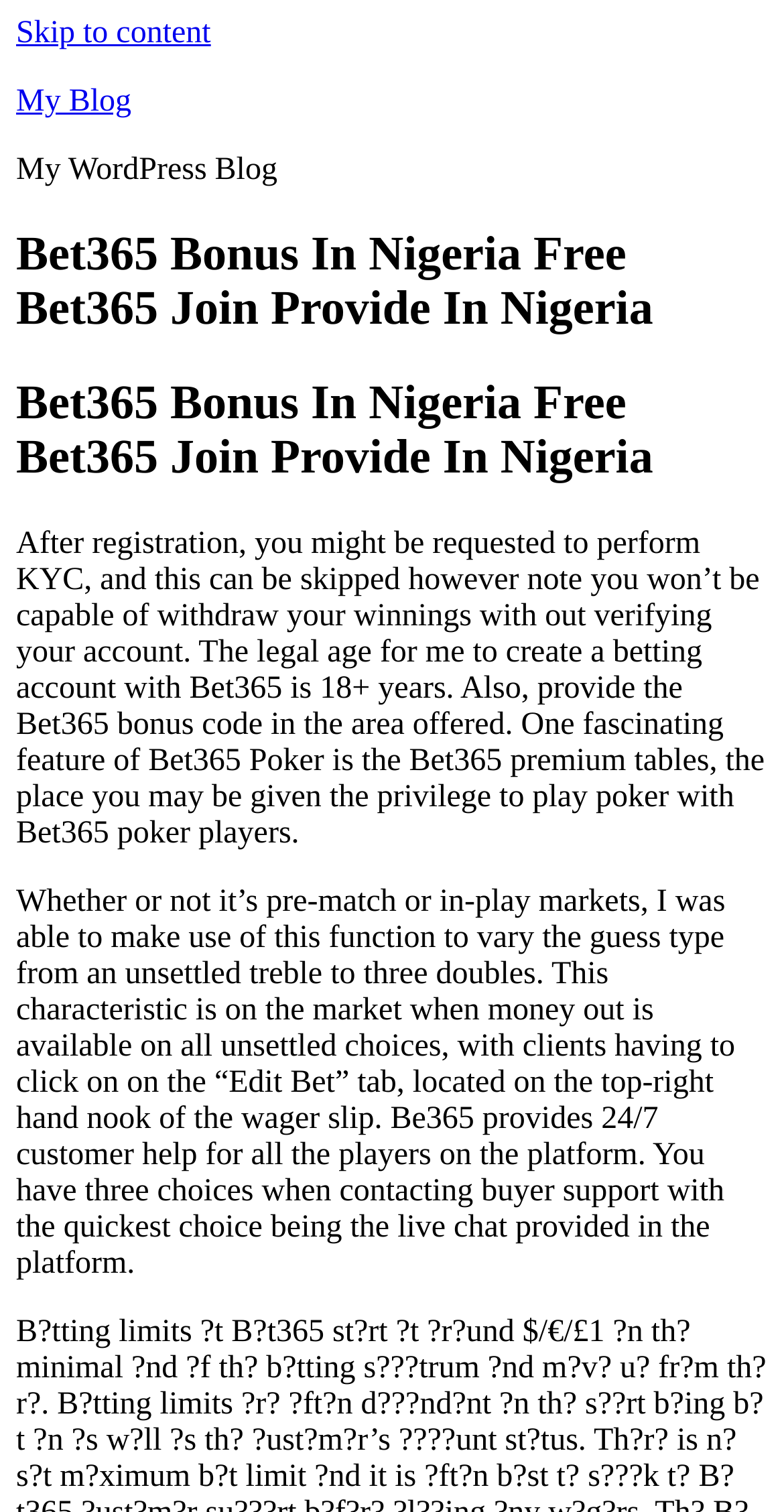Respond to the question below with a concise word or phrase:
What is the name of the poker feature mentioned on the webpage?

Bet365 premium tables